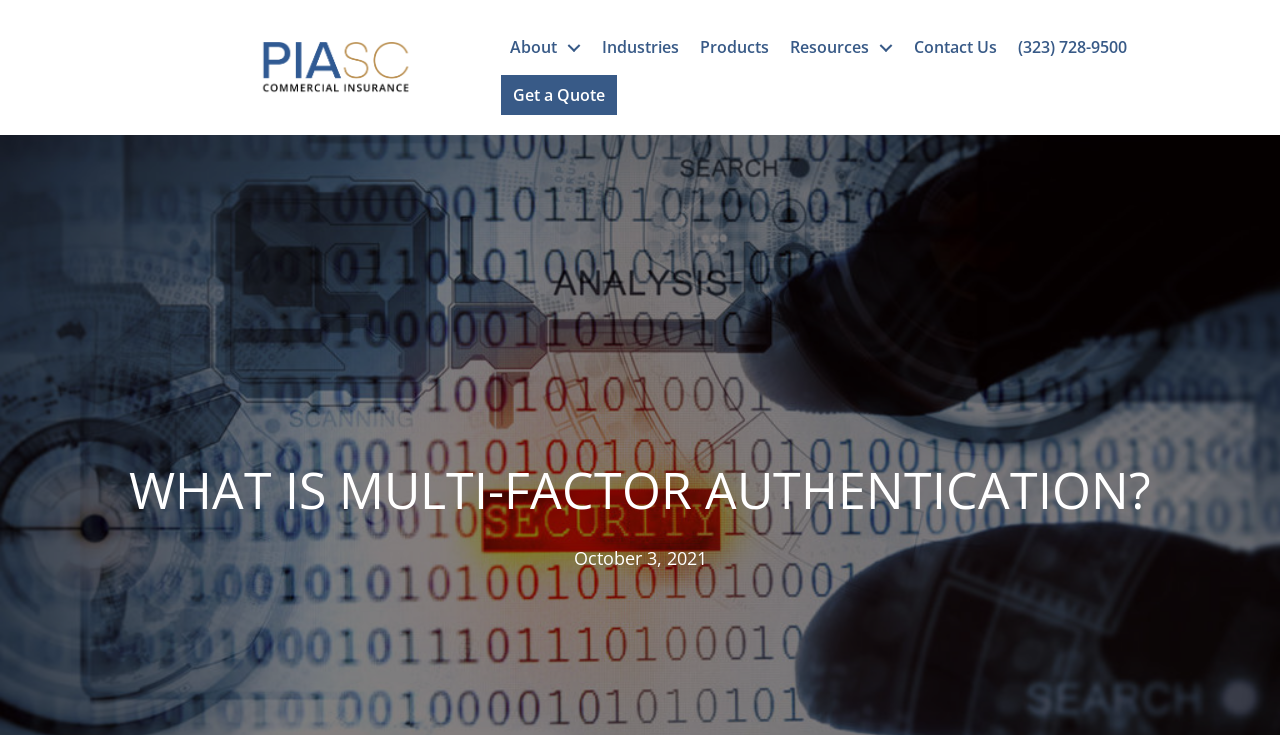Given the element description Get a Quote, predict the bounding box coordinates for the UI element in the webpage screenshot. The format should be (top-left x, top-left y, bottom-right x, bottom-right y), and the values should be between 0 and 1.

[0.392, 0.102, 0.482, 0.156]